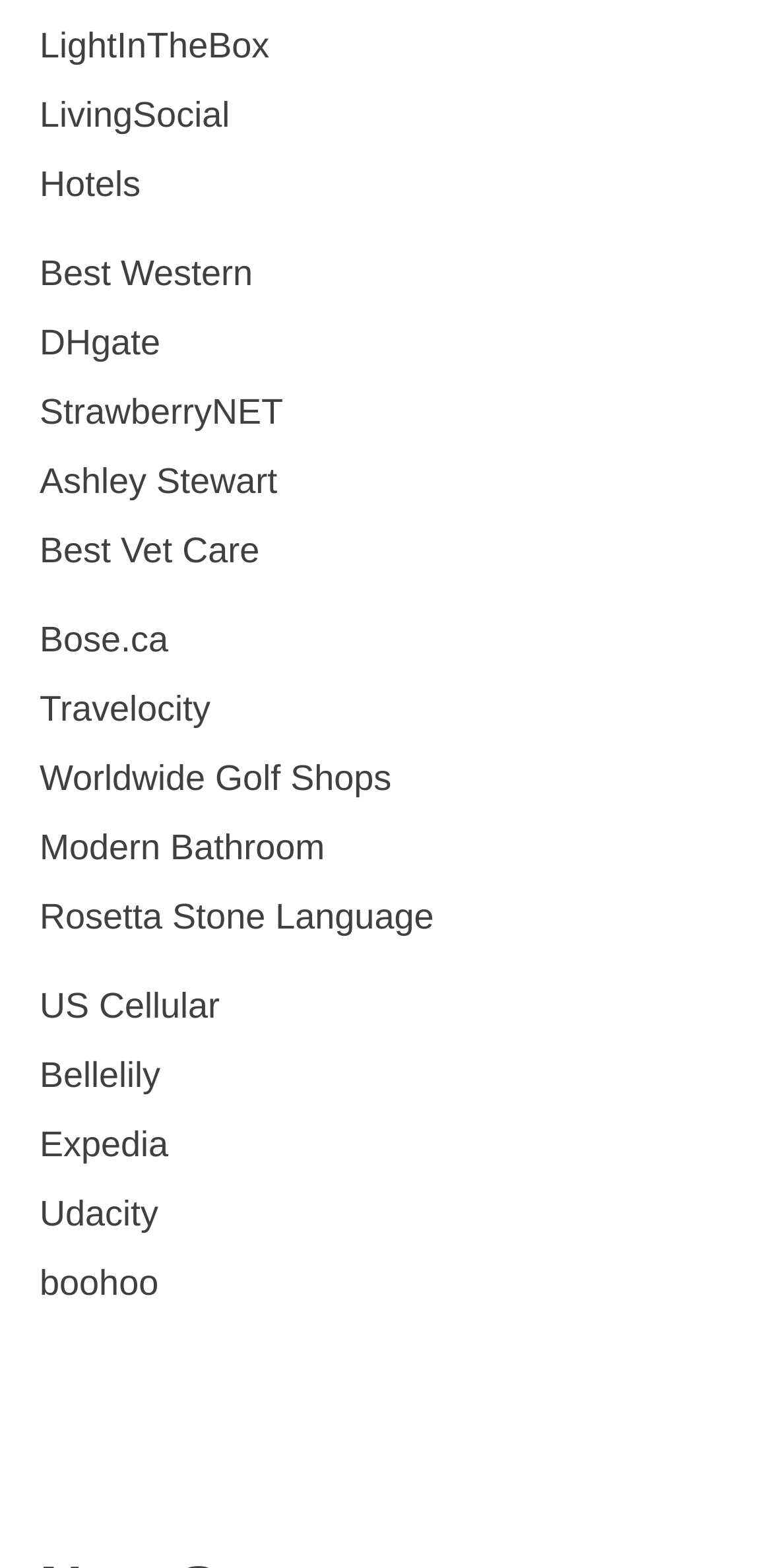Identify the bounding box coordinates of the element that should be clicked to fulfill this task: "check out Travelocity". The coordinates should be provided as four float numbers between 0 and 1, i.e., [left, top, right, bottom].

[0.051, 0.442, 0.273, 0.46]